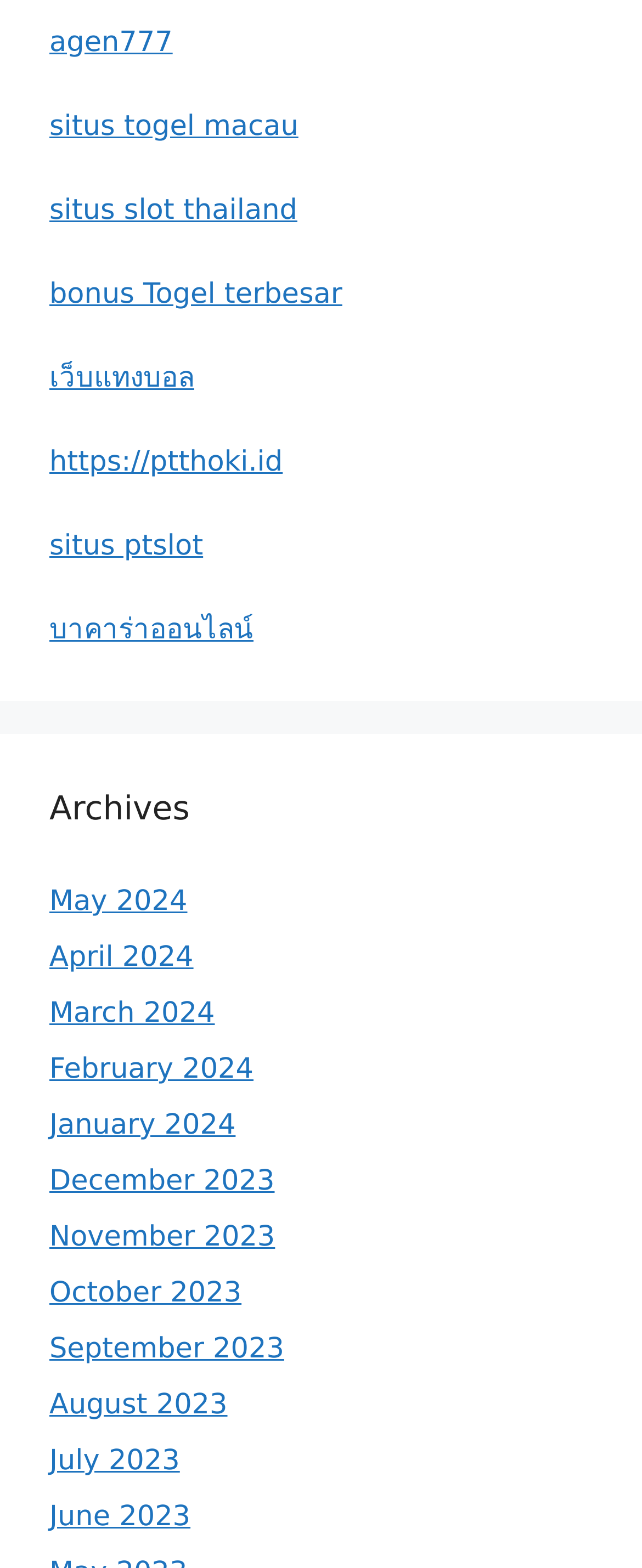How many sections are there on the webpage?
Could you give a comprehensive explanation in response to this question?

There are two main sections on the webpage, the top section with various links and the bottom section with the 'Archives' heading and its corresponding links.